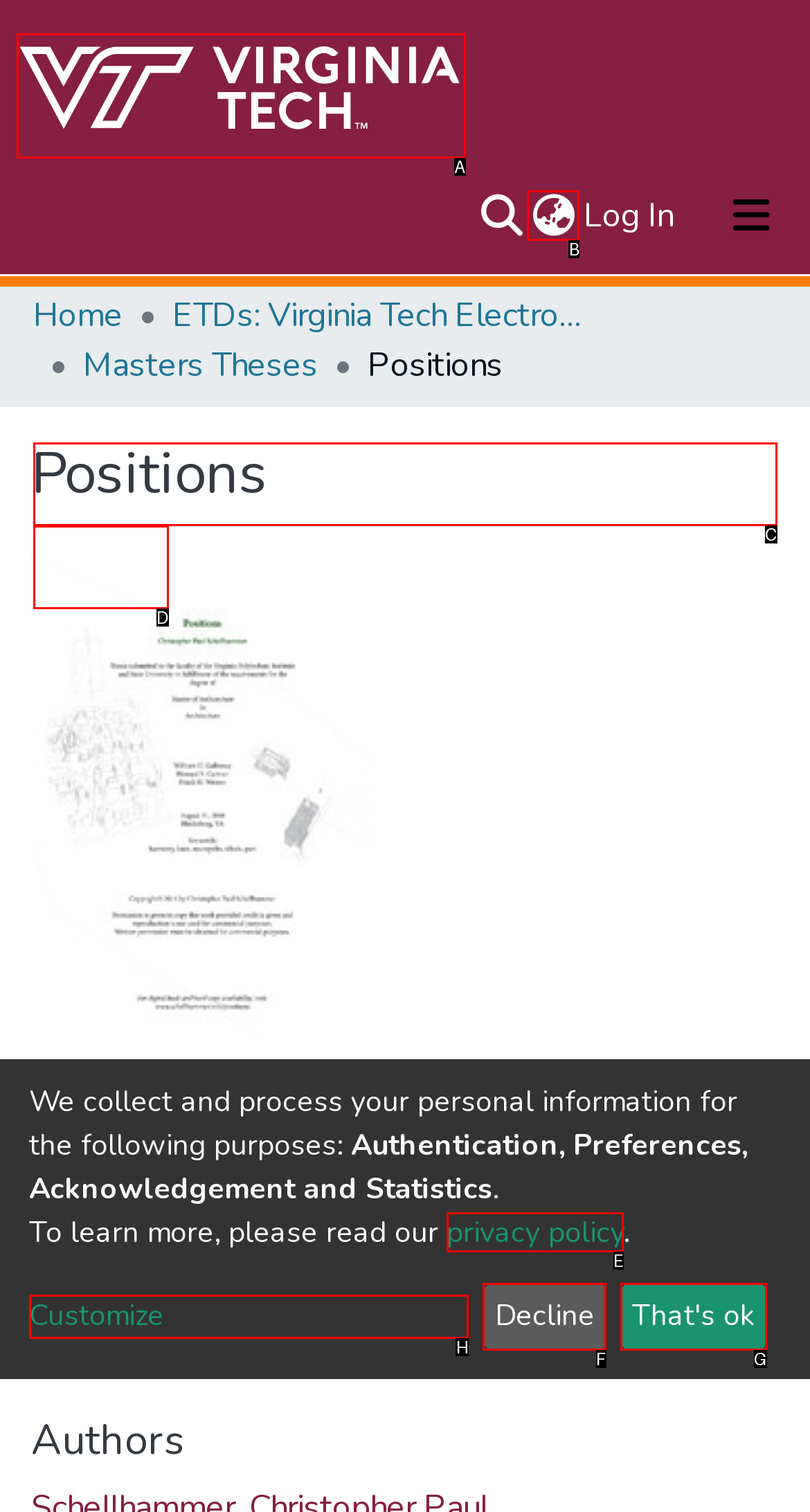Tell me which letter corresponds to the UI element that should be clicked to fulfill this instruction: Switch language
Answer using the letter of the chosen option directly.

B